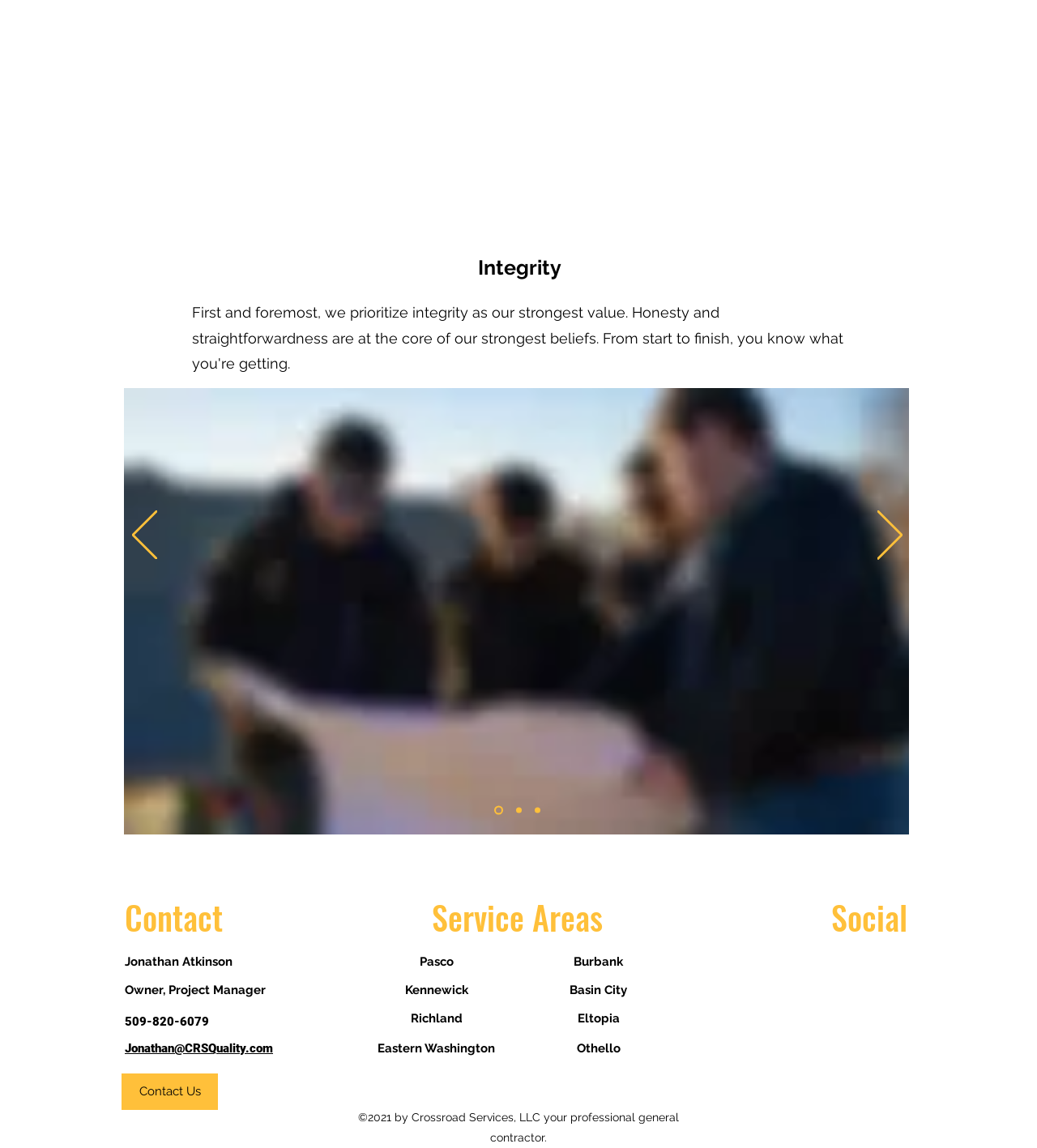Predict the bounding box of the UI element based on this description: "Contact Us".

[0.117, 0.935, 0.21, 0.966]